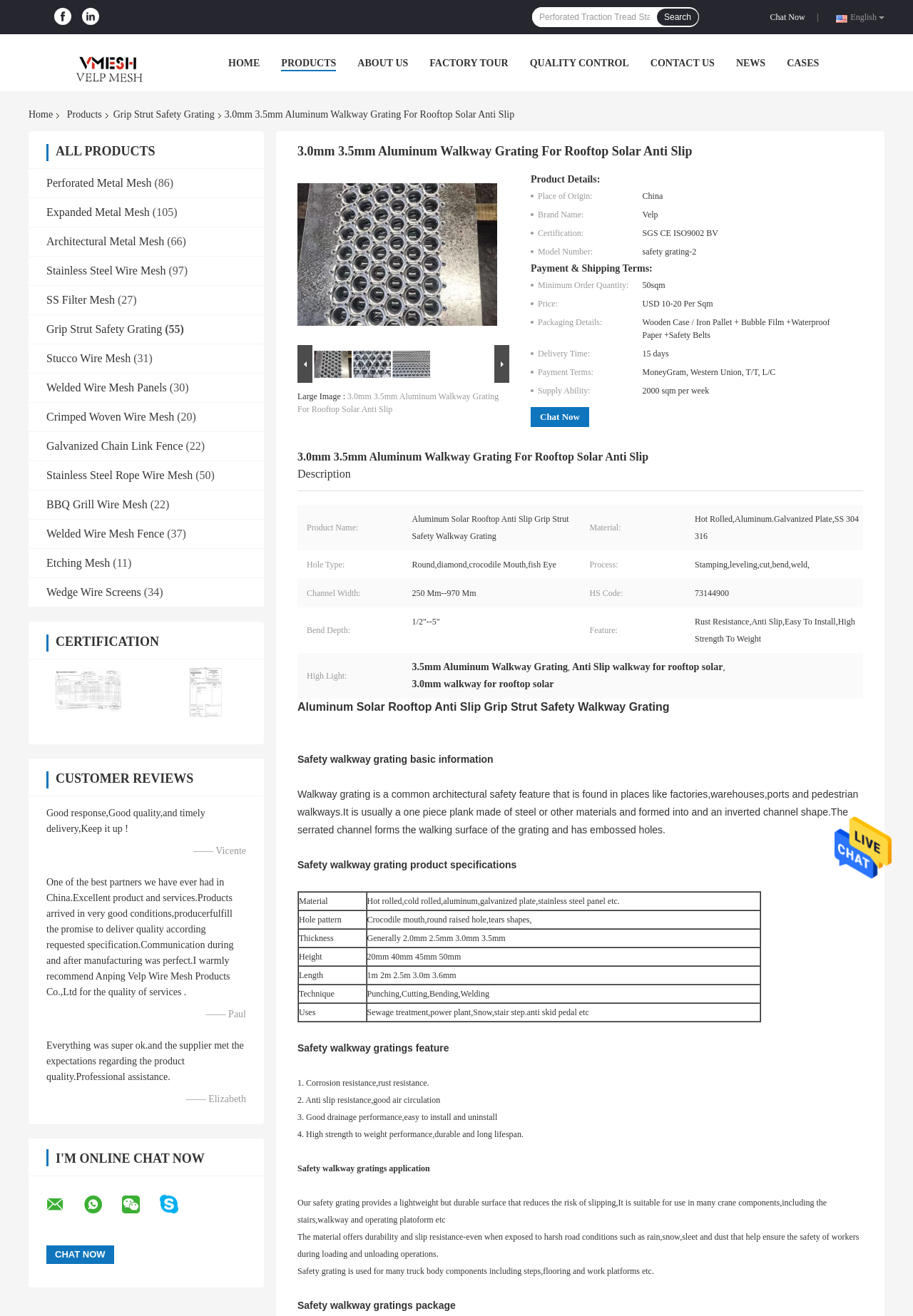Can you identify the bounding box coordinates of the clickable region needed to carry out this instruction: 'Read customer reviews'? The coordinates should be four float numbers within the range of 0 to 1, stated as [left, top, right, bottom].

[0.051, 0.614, 0.225, 0.634]